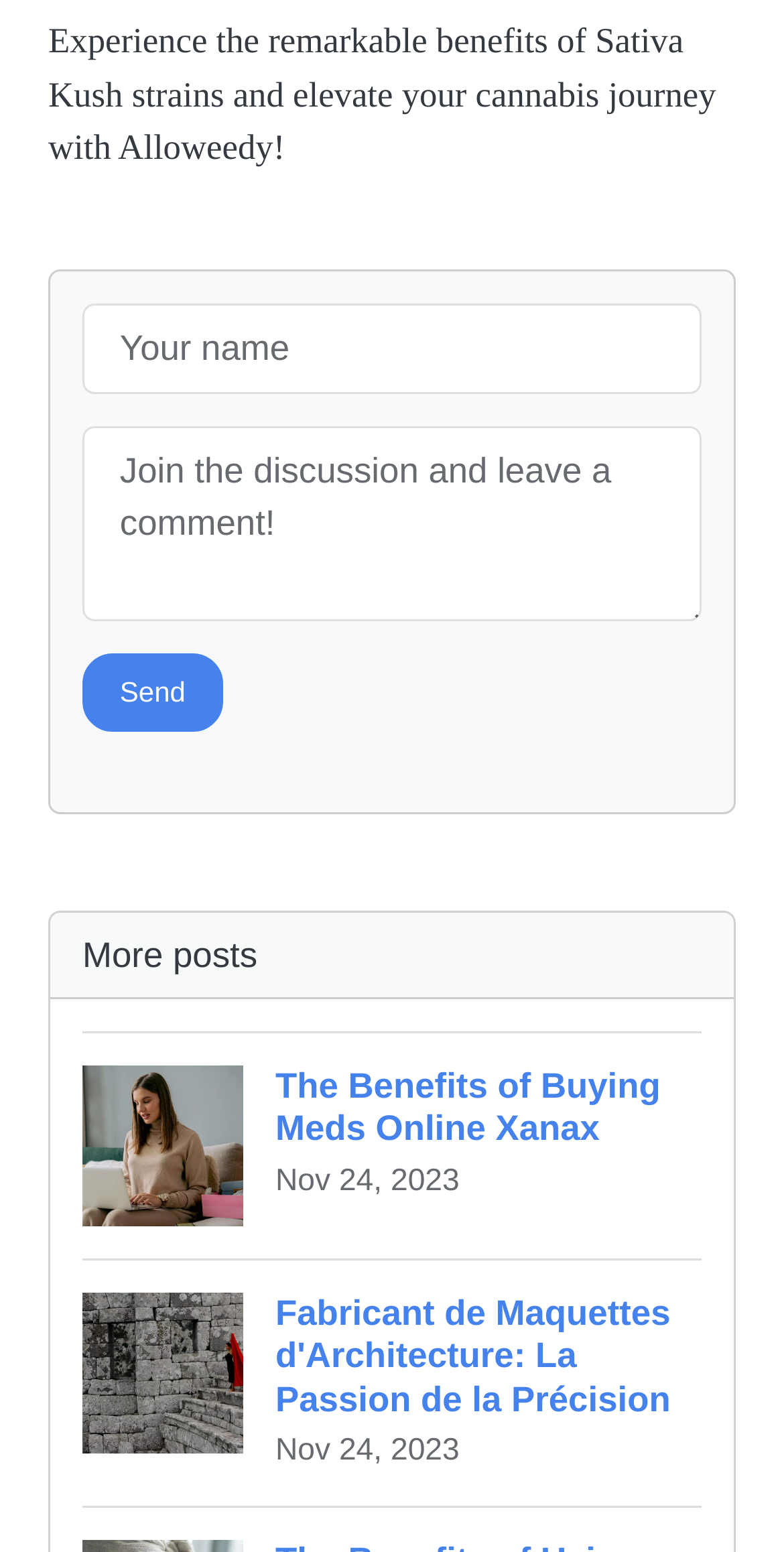Use a single word or phrase to answer this question: 
What is the purpose of the textboxes?

Leave a comment